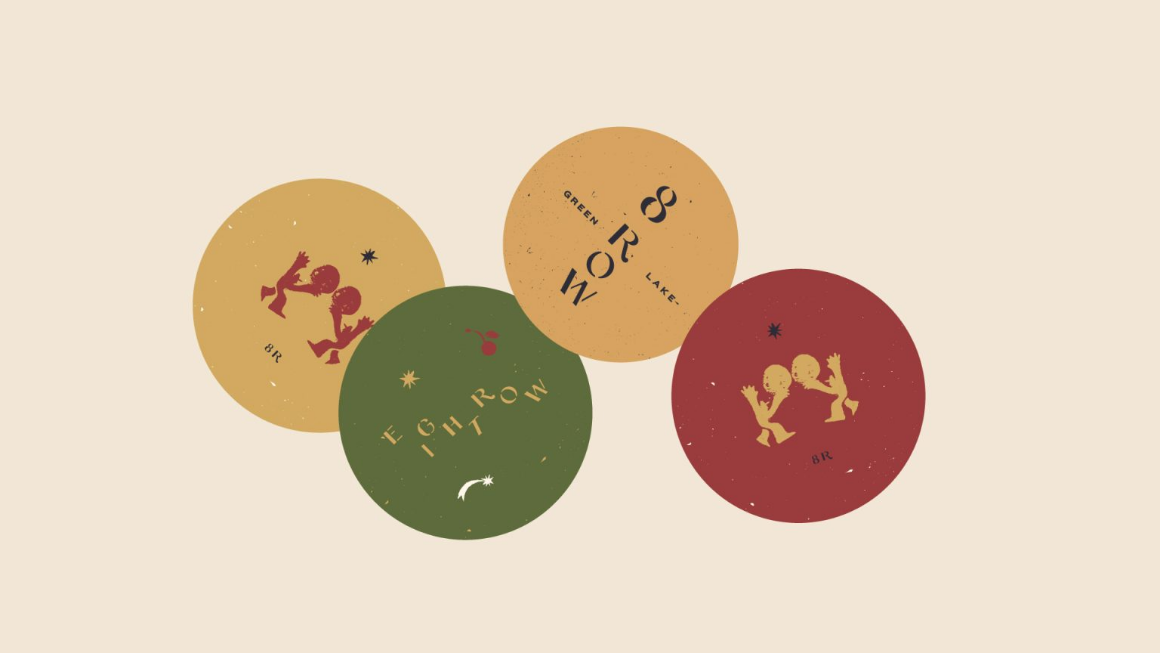Offer a detailed narrative of the image.

The image features four circular labels in warm, earthy tones that evoke a sense of nostalgia and playfulness. Each label contains whimsical illustrations and lettering, creating a charming visual ensemble. 

1. **Top Left Circle**: This yellow-orange circle depicts two playful figures, reminiscent of children frolicking. Below the illustration, the letters "BR" are displayed.
   
2. **Top Right Circle**: A vibrant orange label showcases the words "GREEN LAKE" in an elegant yet bold font, emphasizing the name. The numeral "8" stands out prominently, suggesting a specific context or item related to the label.

3. **Bottom Left Circle**: In a rich green hue, this label features the phrase "EIGHT ROW," with the letters playfully scattered, hinting at a fun design aesthetic. A small red illustration, possibly representing berries or cherries, adds an extra detail to the overall design.

4. **Bottom Right Circle**: The deep red background highlights another illustration similar to the first circle, showing two whimsical figures. The letters "BR" appear once again, maintaining a cohesive theme across the labels.

The light beige background serves to enhance the colors of the labels, making each element pop visually. Overall, this image embodies a playful and artistic representation, possibly related to a fun event or a unique product line.